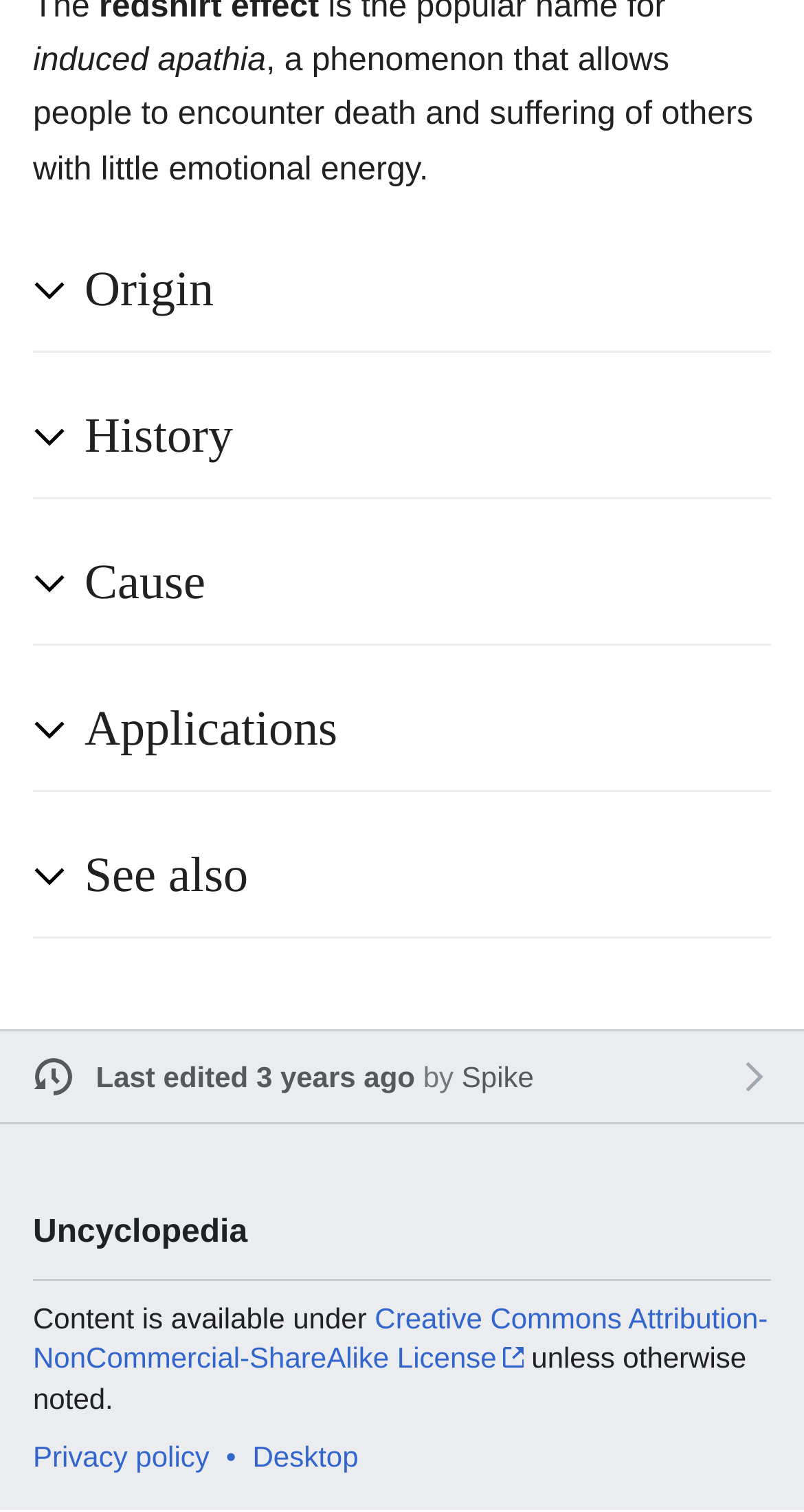What license is the content available under?
Refer to the image and answer the question using a single word or phrase.

Creative Commons Attribution-NonCommercial-ShareAlike License